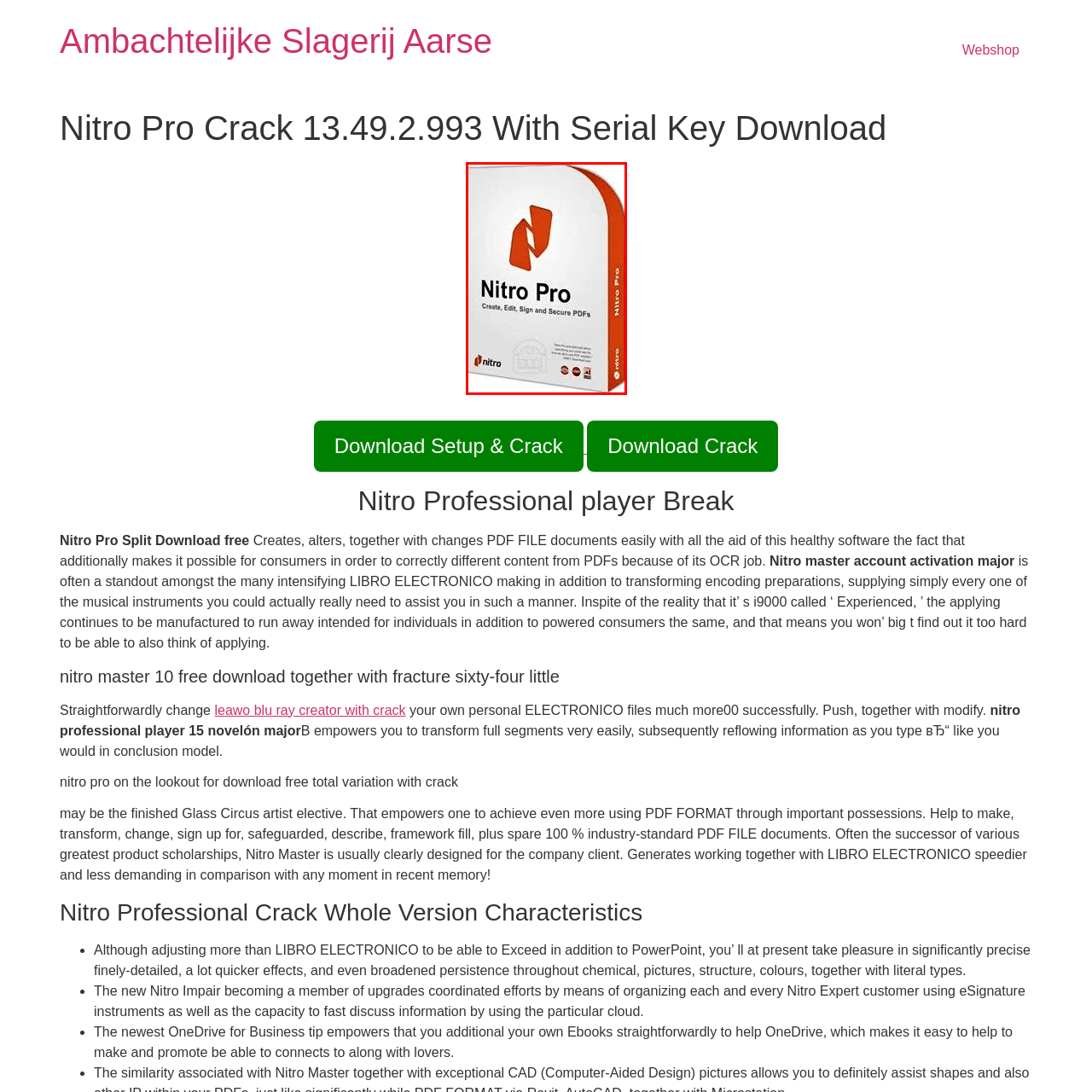What are the key functionalities of Nitro Pro?
Please review the image inside the red bounding box and answer using a single word or phrase.

Create, Edit, Sign and Secure PDFs